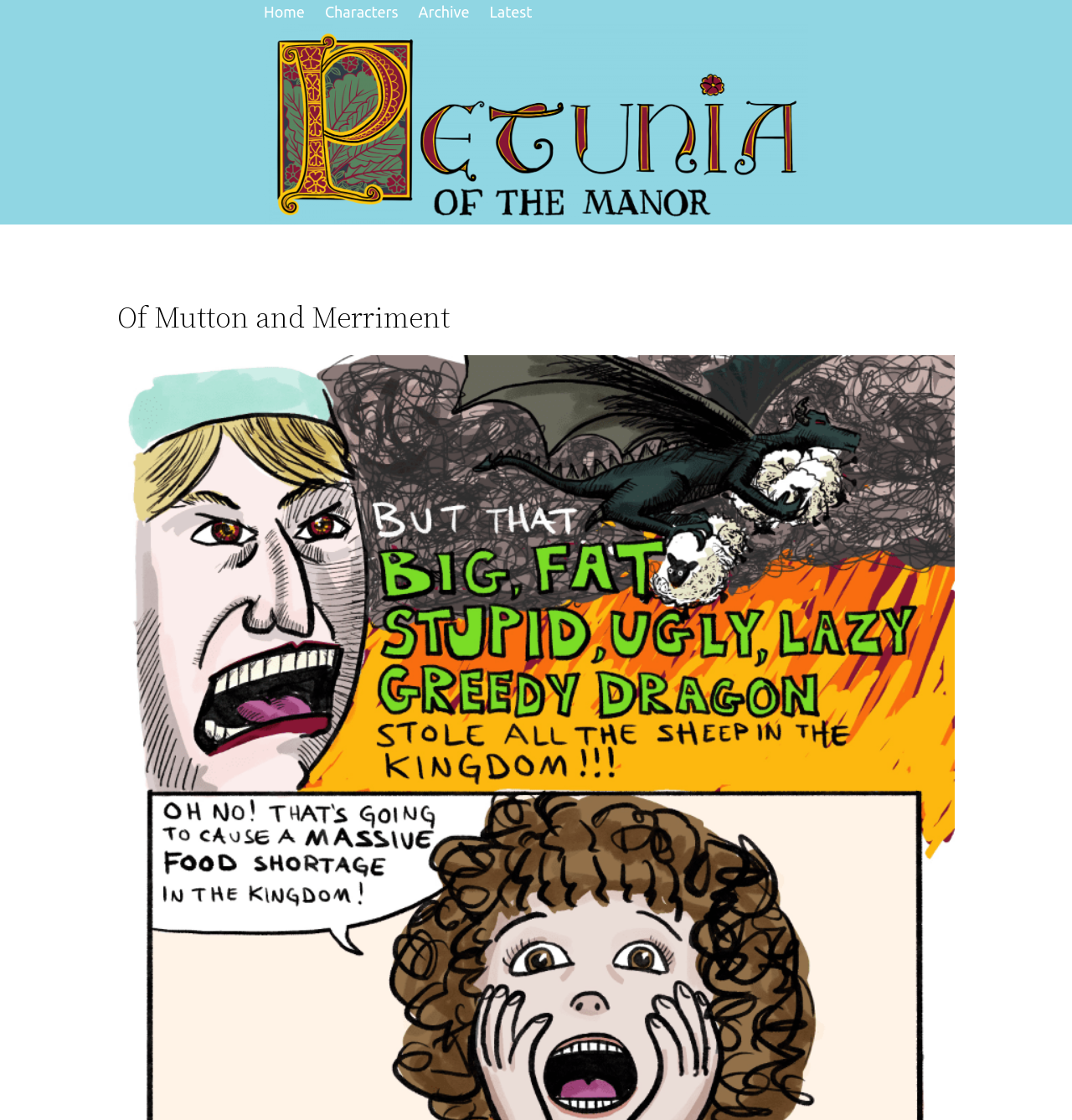Can you look at the image and give a comprehensive answer to the question:
How many links are there in total?

I counted the number of links on the webpage, including the 4 navigation links ('Home', 'Characters', 'Archive', and 'Latest') and the additional link within the 'figure' element, totaling 5 links.